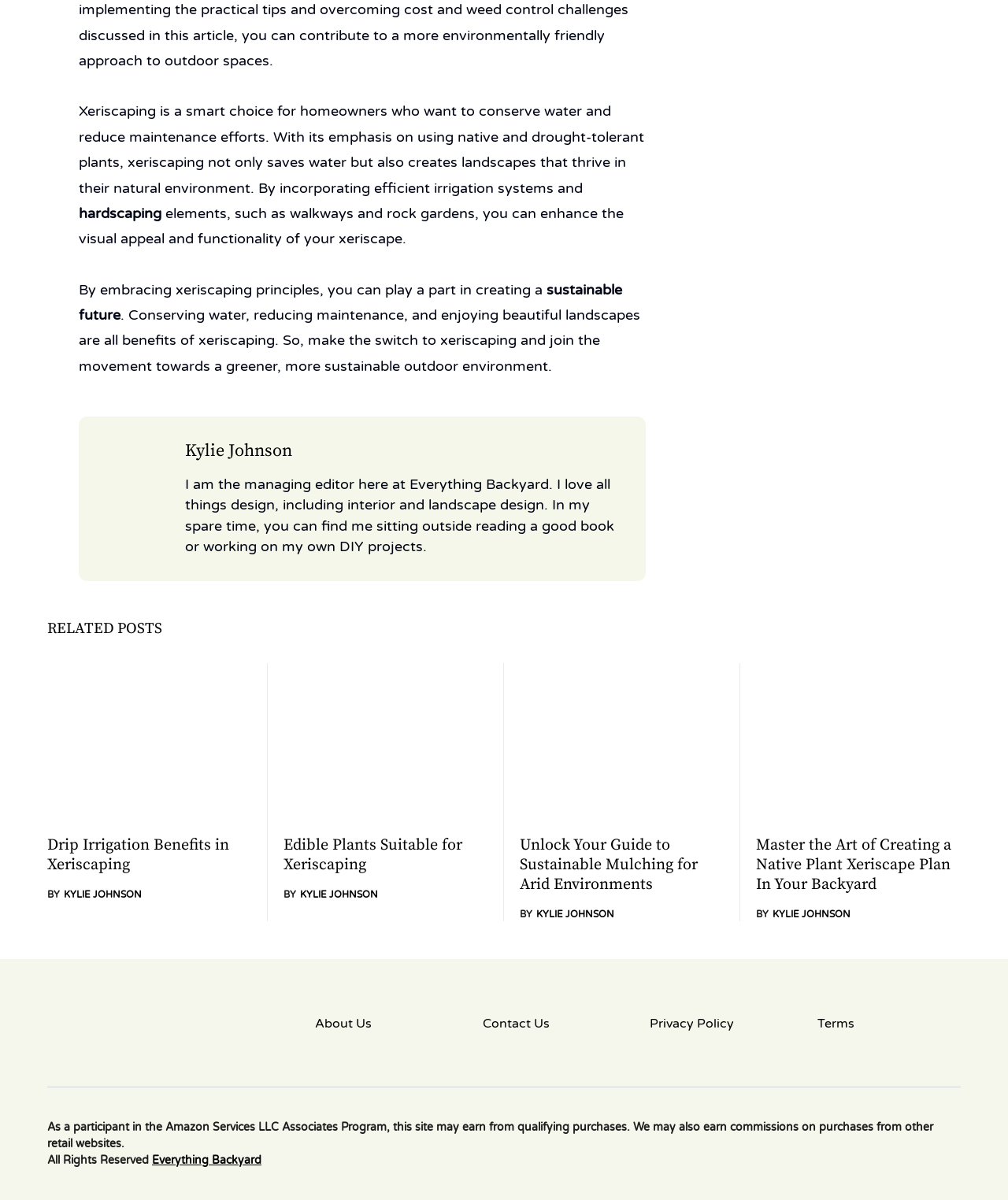Can you show the bounding box coordinates of the region to click on to complete the task described in the instruction: "Contact Us through the link"?

[0.479, 0.845, 0.621, 0.861]